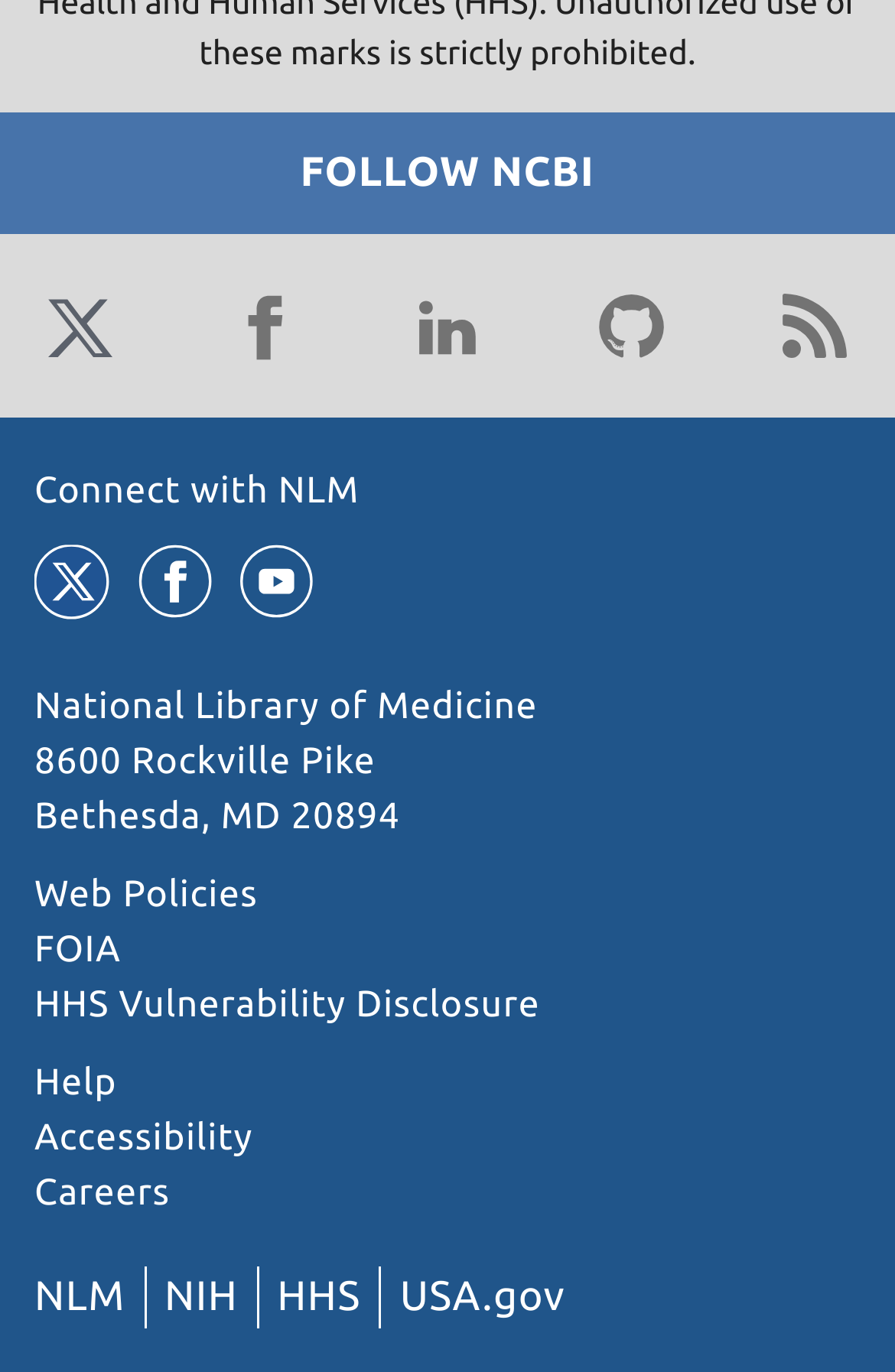Provide the bounding box coordinates in the format (top-left x, top-left y, bottom-right x, bottom-right y). All values are floating point numbers between 0 and 1. Determine the bounding box coordinate of the UI element described as: aria-label="Toggle navigation"

None